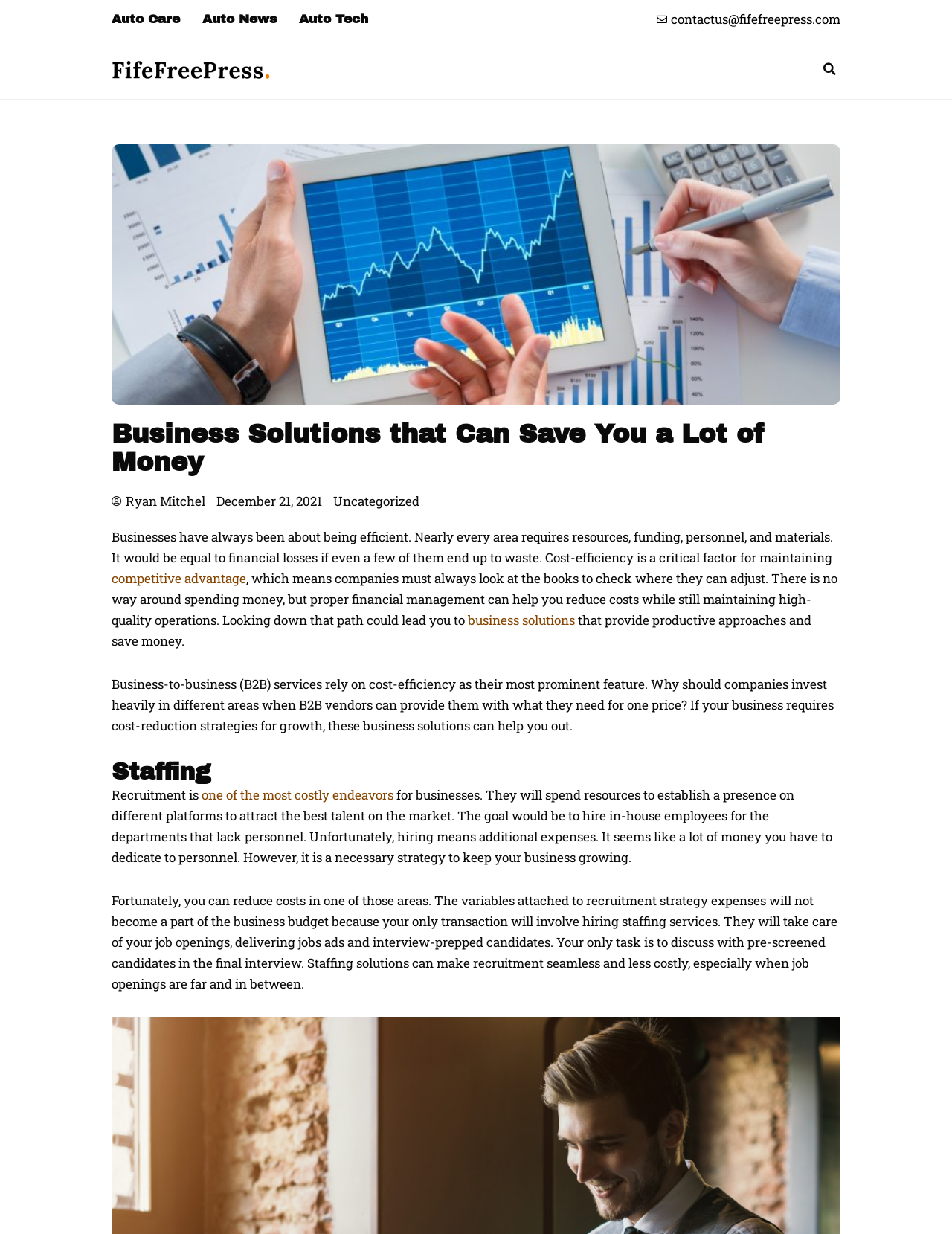Locate the bounding box coordinates of the clickable element to fulfill the following instruction: "Read about business solutions that can save you a lot of money". Provide the coordinates as four float numbers between 0 and 1 in the format [left, top, right, bottom].

[0.117, 0.34, 0.883, 0.386]